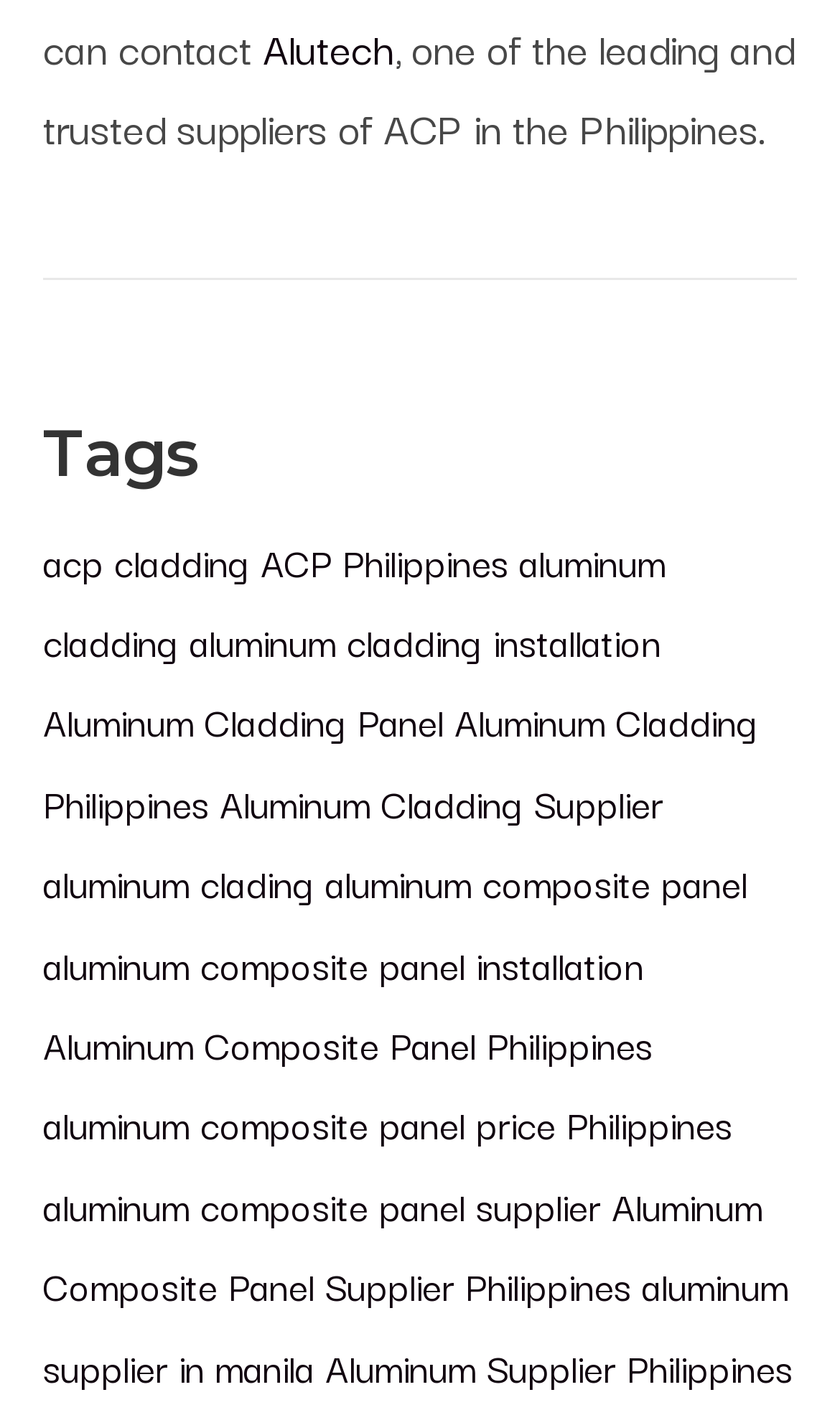Find the bounding box coordinates for the UI element that matches this description: "acp cladding".

[0.051, 0.377, 0.297, 0.418]